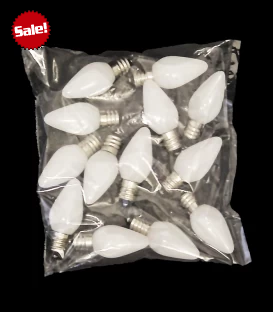What is the shape of the light bulbs?
Based on the content of the image, thoroughly explain and answer the question.

According to the caption, the bulbs feature a classic design with a pear-shaped structure, making them versatile for various lighting setups.